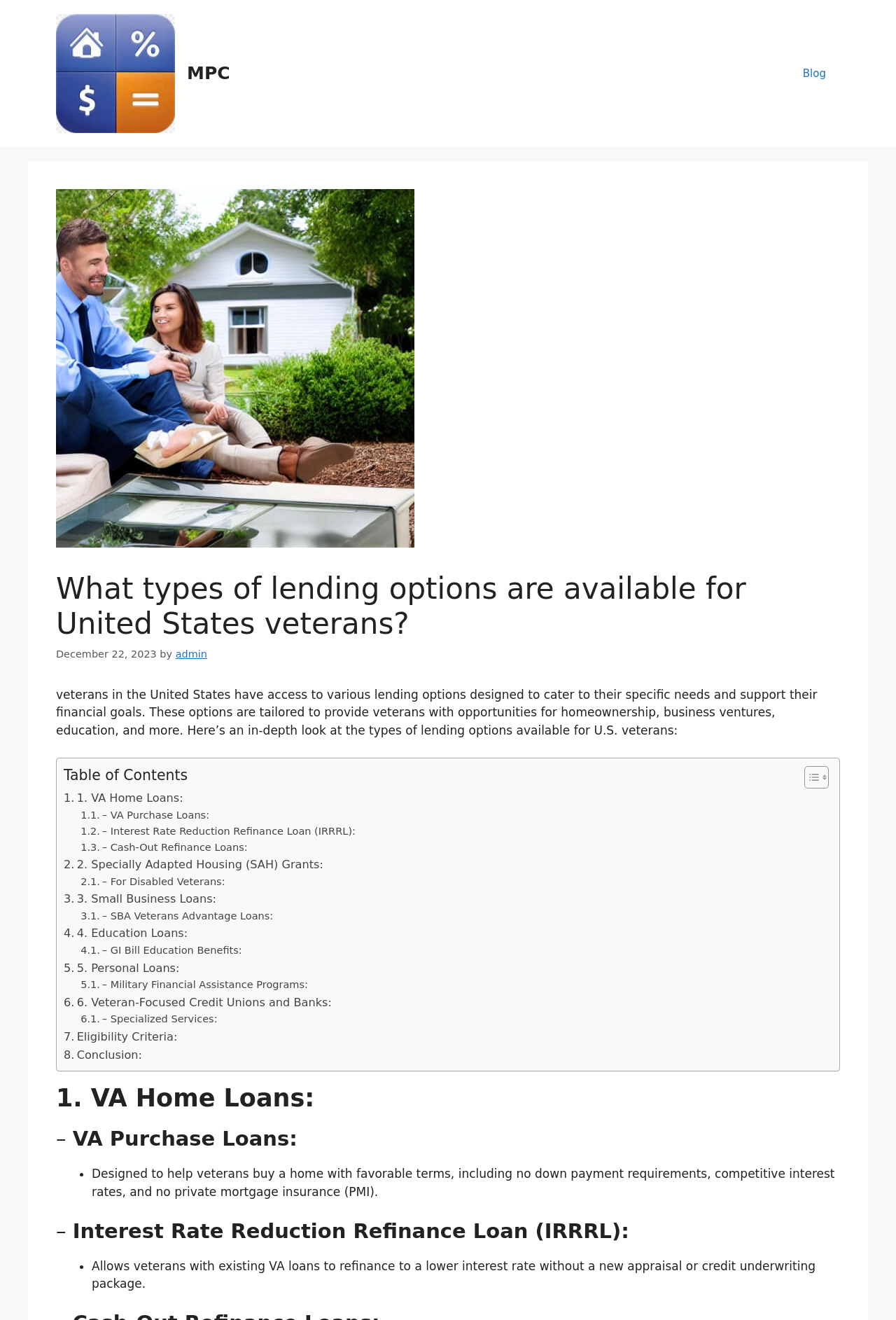Identify the coordinates of the bounding box for the element that must be clicked to accomplish the instruction: "Toggle the 'Table of Content'".

[0.886, 0.58, 0.921, 0.598]